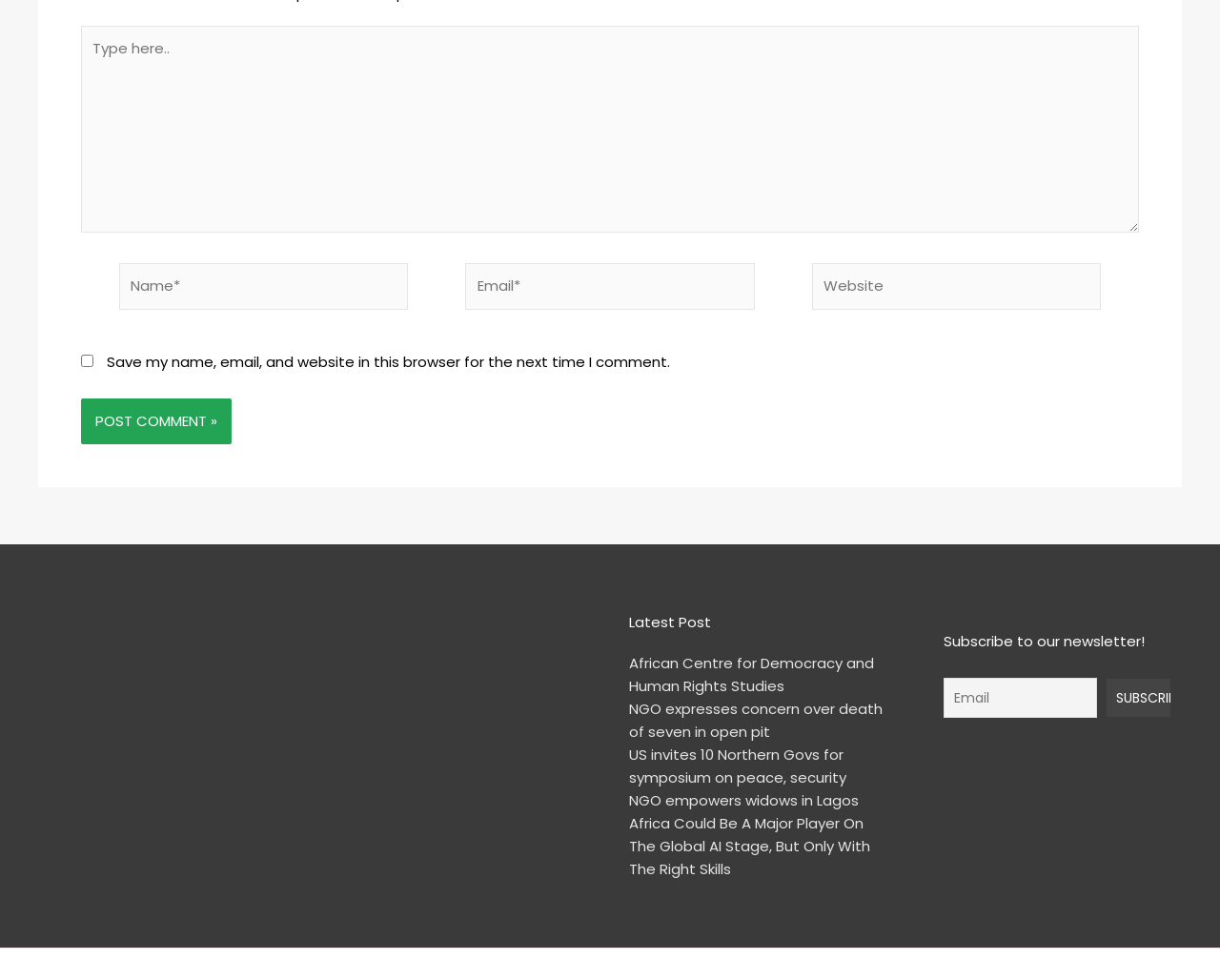Locate the bounding box coordinates of the area where you should click to accomplish the instruction: "Visit the African Centre for Democracy and Human Rights Studies".

[0.516, 0.666, 0.716, 0.71]